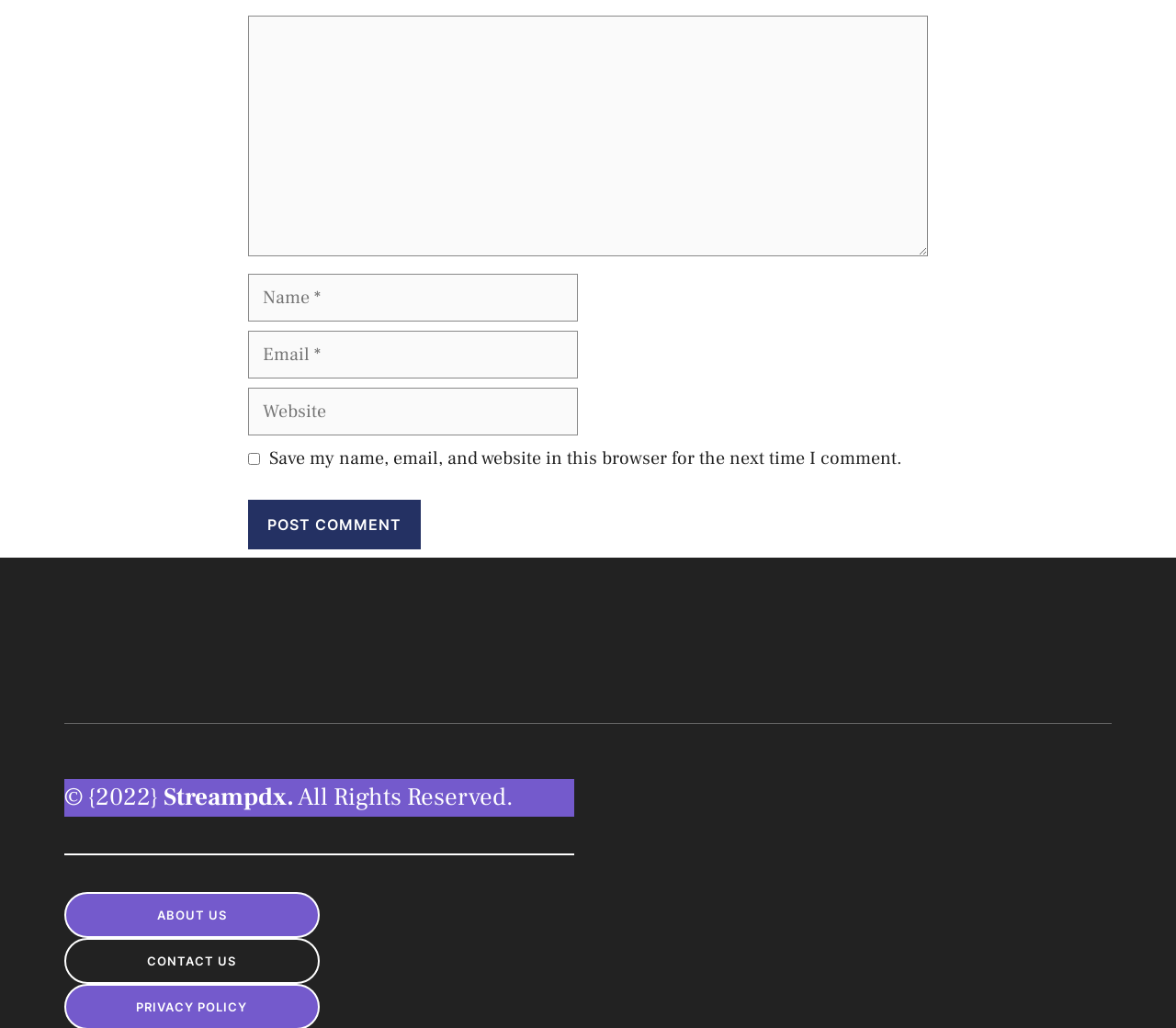Determine the bounding box coordinates for the HTML element mentioned in the following description: "About us". The coordinates should be a list of four floats ranging from 0 to 1, represented as [left, top, right, bottom].

[0.055, 0.868, 0.271, 0.913]